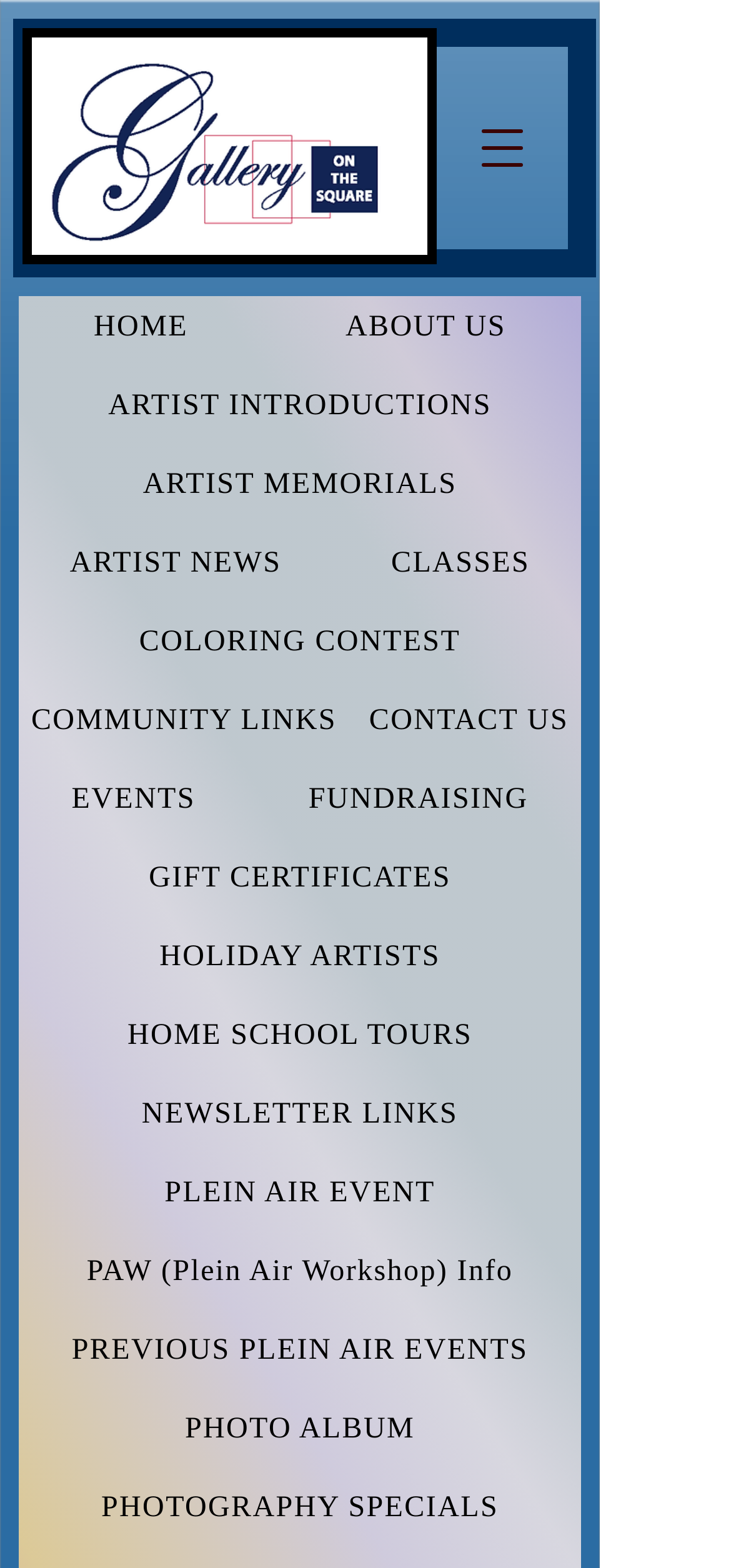Please identify the bounding box coordinates of the element on the webpage that should be clicked to follow this instruction: "Explore PHOTO ALBUM". The bounding box coordinates should be given as four float numbers between 0 and 1, formatted as [left, top, right, bottom].

[0.026, 0.892, 0.795, 0.932]